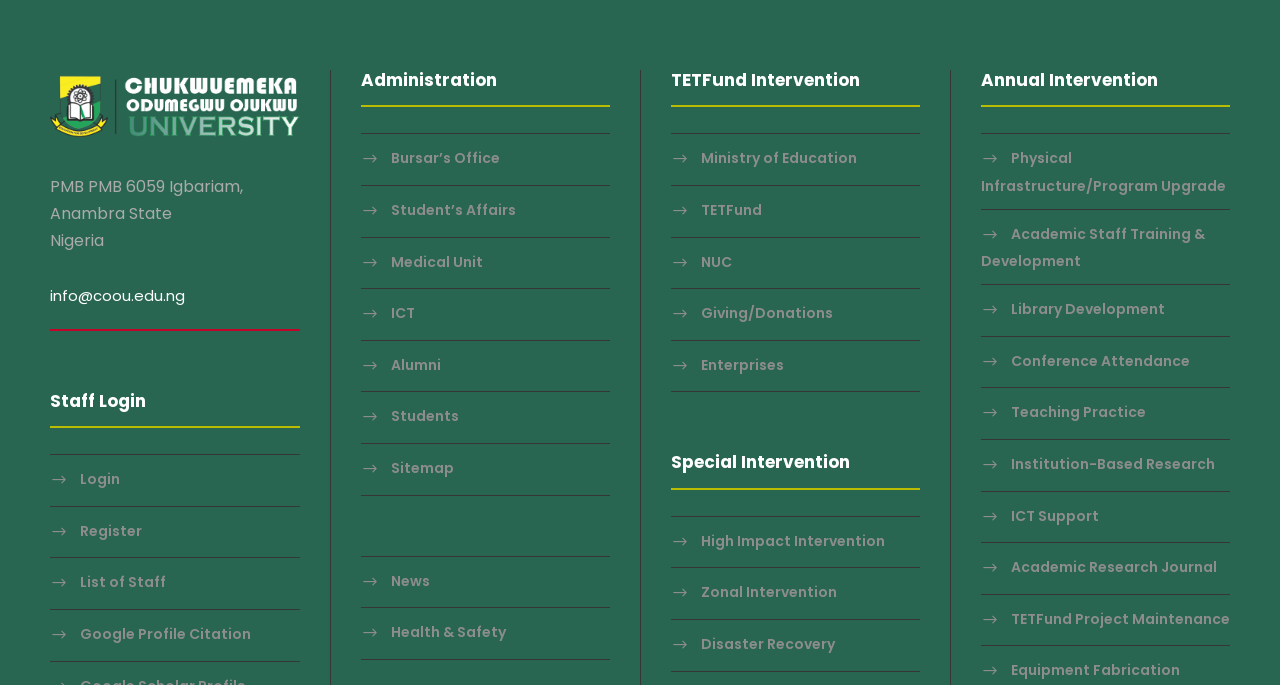Find the bounding box coordinates of the element you need to click on to perform this action: 'Browse authors starting with 'A''. The coordinates should be represented by four float values between 0 and 1, in the format [left, top, right, bottom].

None